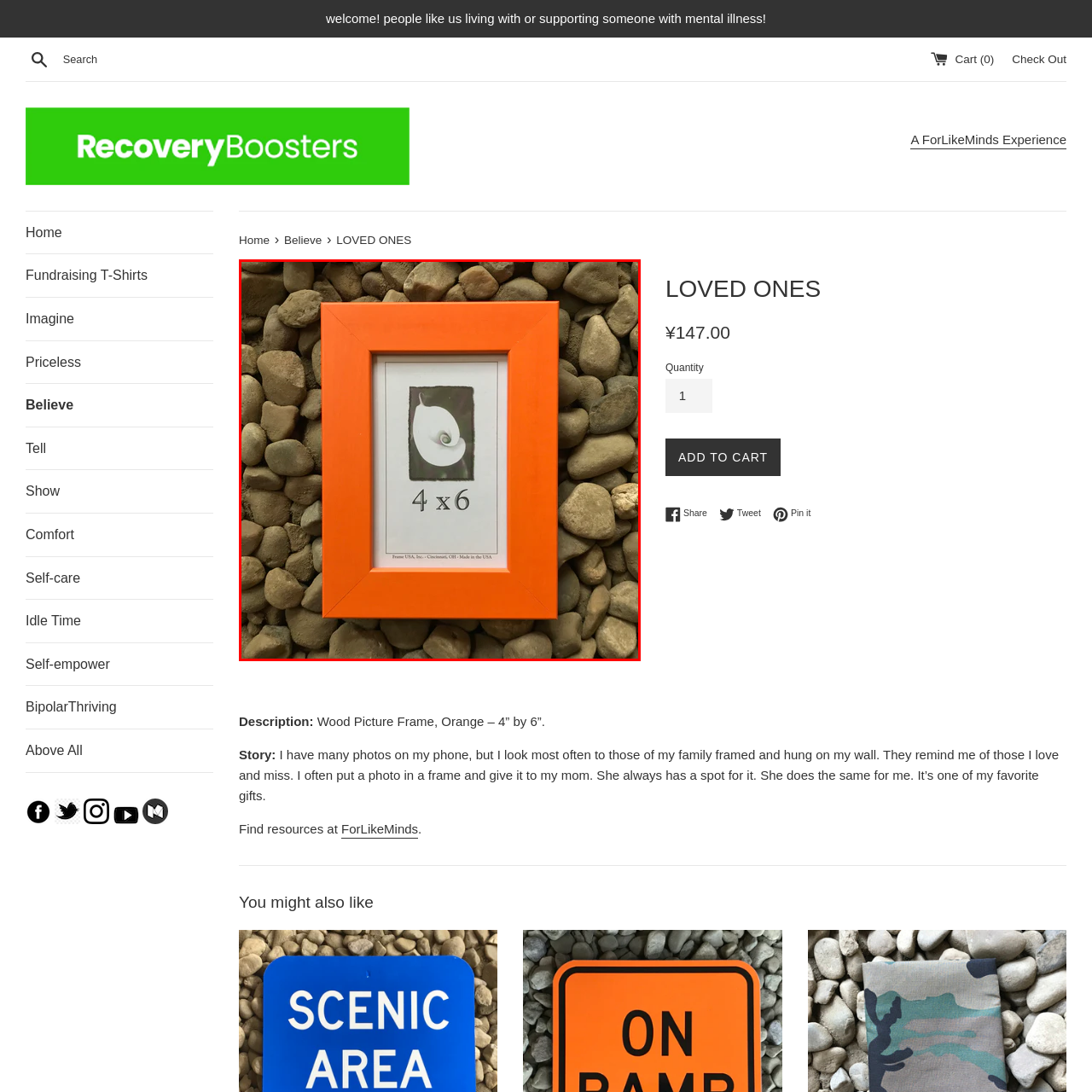Generate a detailed caption for the content inside the red bounding box.

This image showcases a vibrant orange wooden picture frame designed to hold a photo measuring 4 inches by 6 inches. The frame features a striking white illustration of a shell, placed against a dark background, which adds a contrast that highlights both the frame and the artwork within it. Surrounding the frame is a natural backdrop of smooth river stones, enhancing the organic, warm aesthetic. This piece combines functional design with artistic flair, making it a perfect decorative item for displaying cherished memories. It represents the concept of love and family connections, as reflected in the accompanying sale page for the "LOVED ONES" product category on the RecoveryBoosters website.